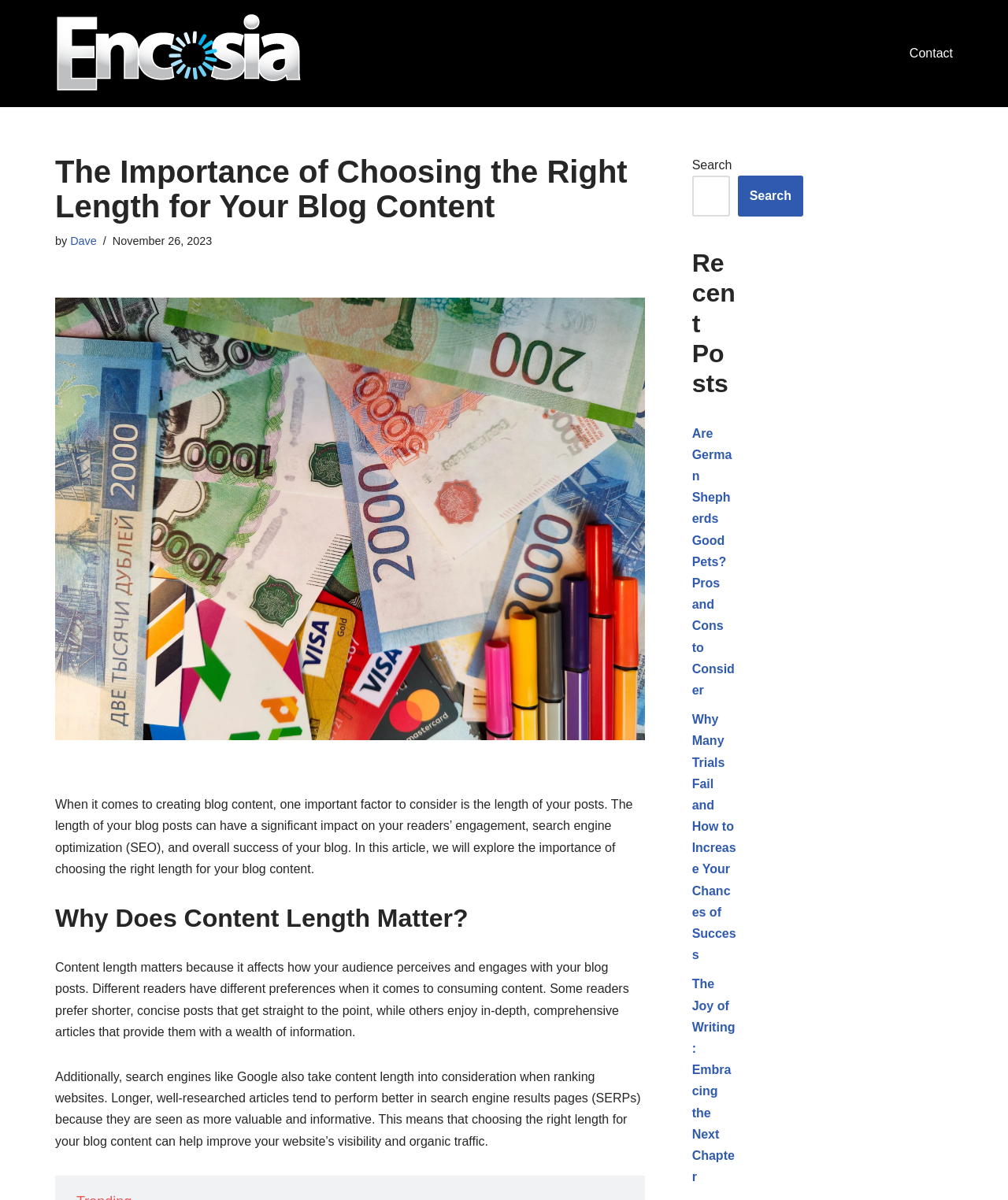Please find and report the primary heading text from the webpage.

The Importance of Choosing the Right Length for Your Blog Content